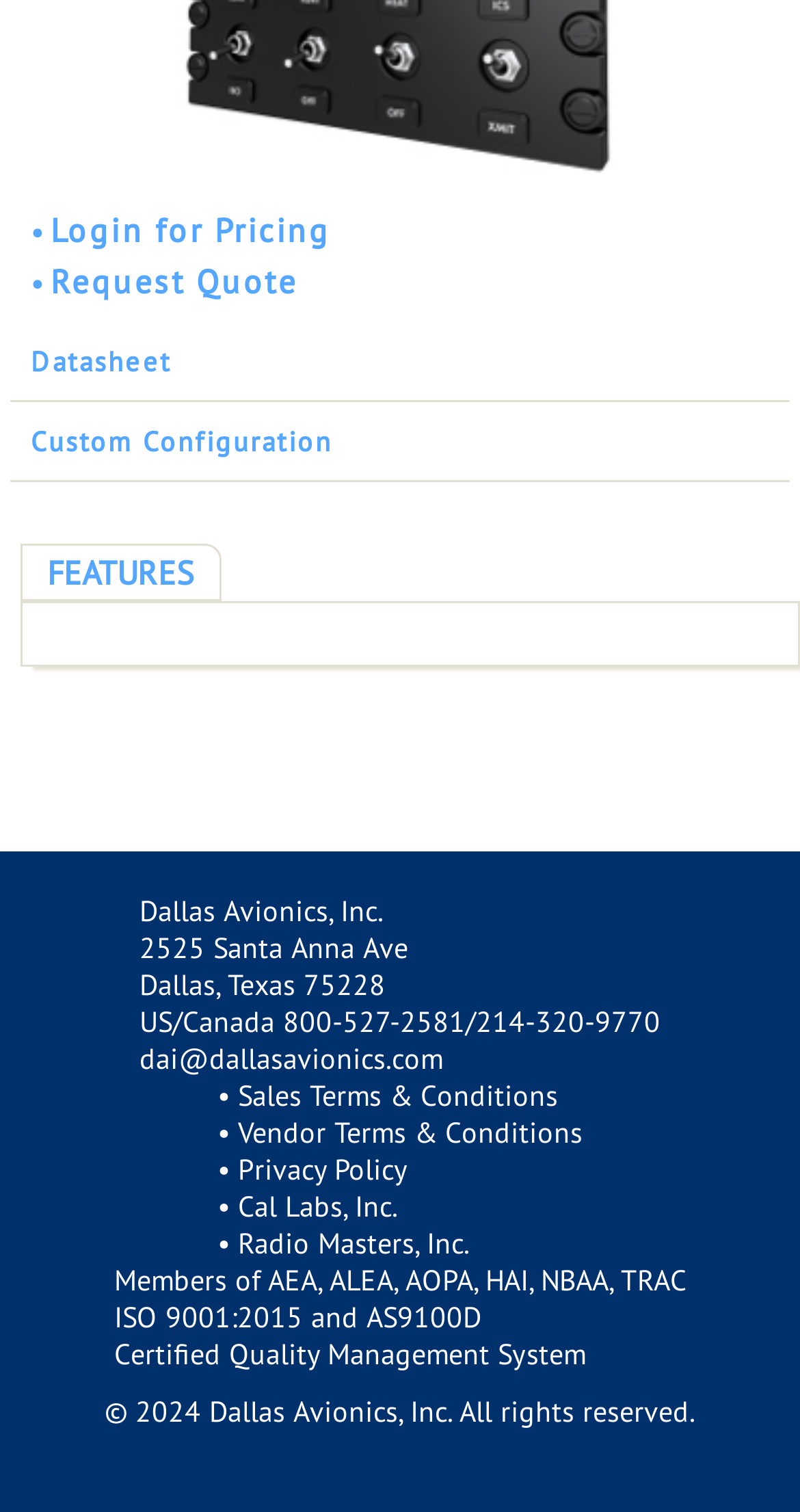What is the phone number for US/Canada?
Examine the image and provide an in-depth answer to the question.

The phone number can be found in the static text element located at [0.174, 0.664, 0.826, 0.688] which reads 'US/Canada 800-527-2581/214-320-9770'.